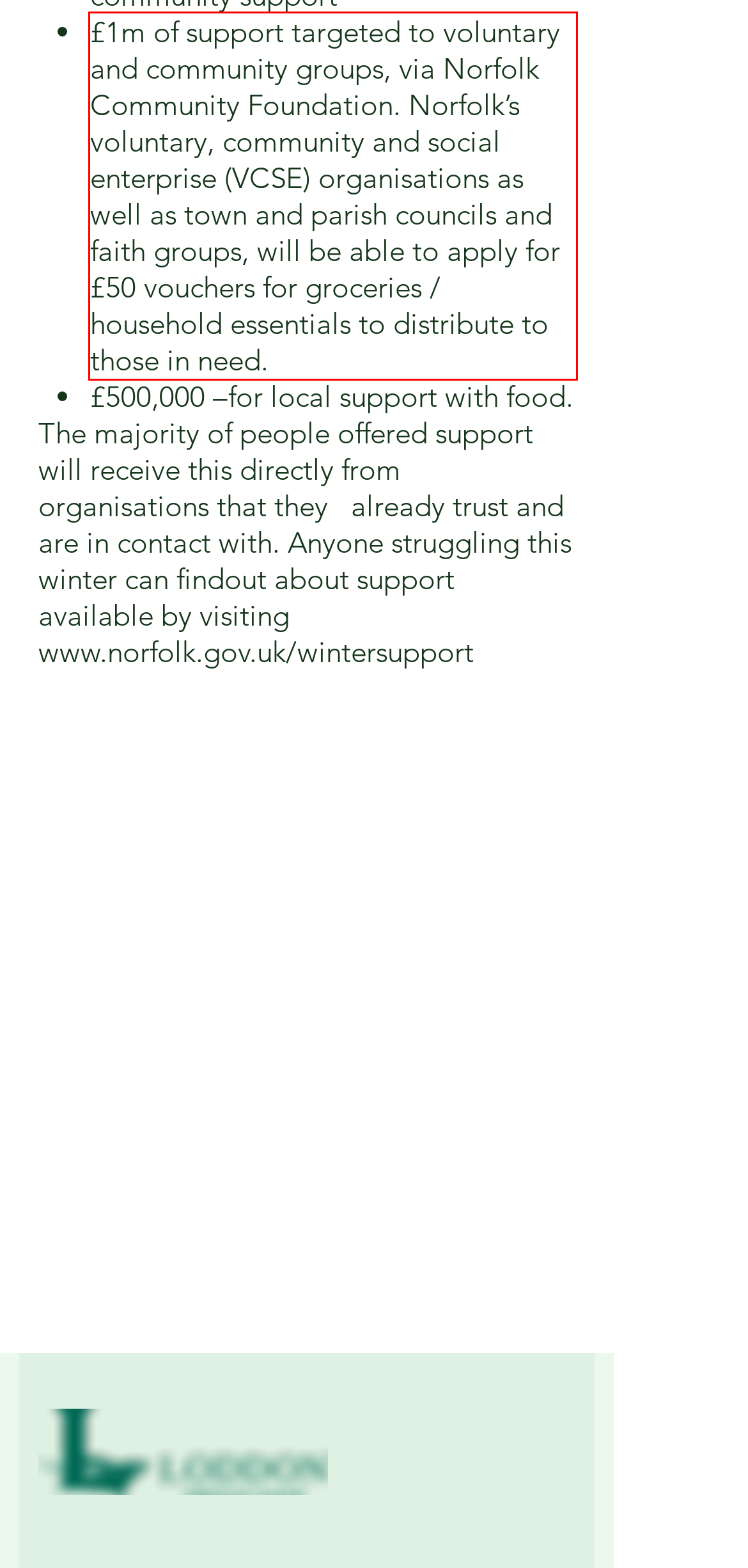Look at the screenshot of the webpage, locate the red rectangle bounding box, and generate the text content that it contains.

£1m of support targeted to voluntary and community groups, via Norfolk Community Foundation. Norfolk’s voluntary, community and social enterprise (VCSE) organisations as well as town and parish councils and faith groups, will be able to apply for £50 vouchers for groceries / household essentials to distribute to those in need.